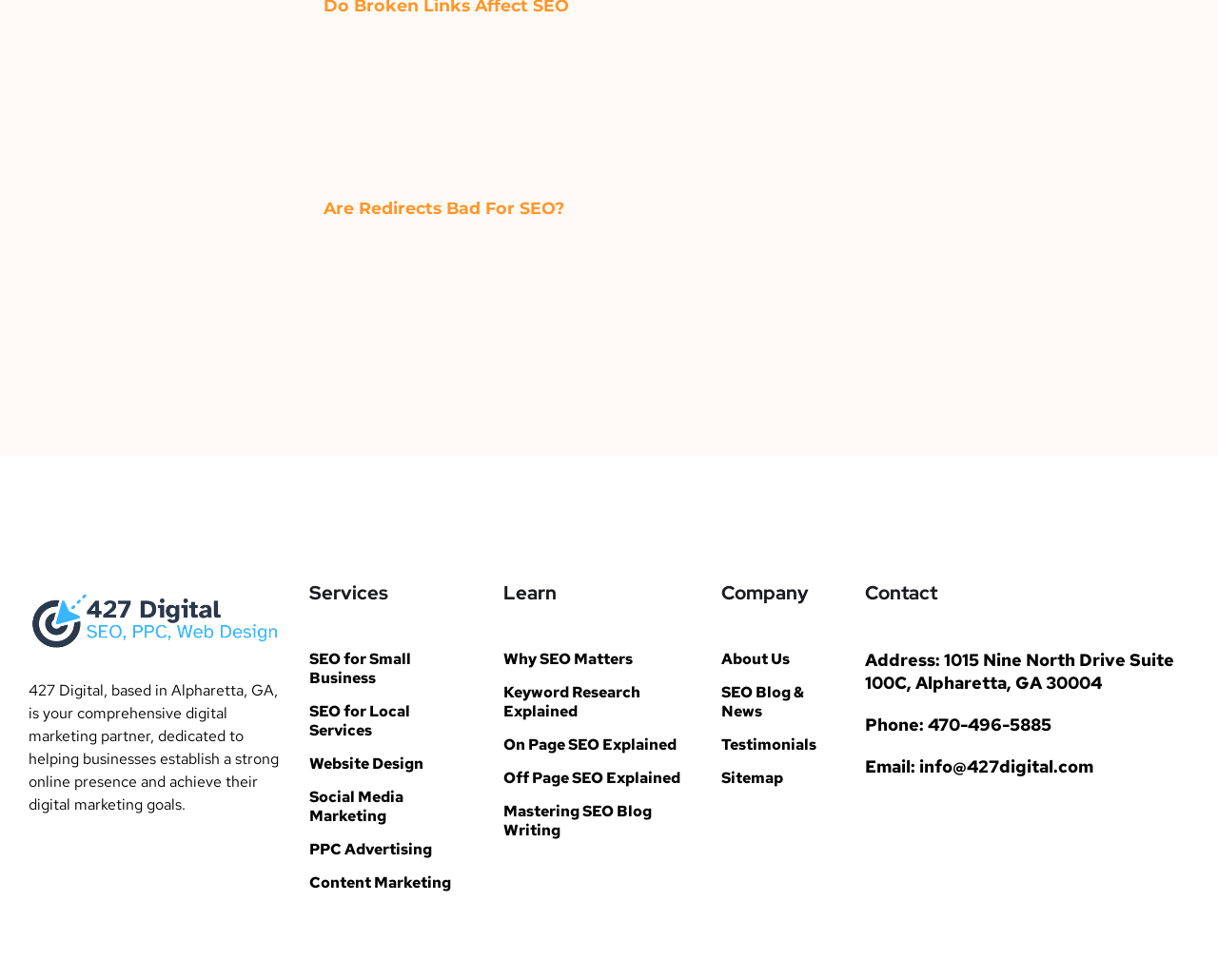Pinpoint the bounding box coordinates of the clickable element to carry out the following instruction: "Check 'Testimonials'."

[0.592, 0.75, 0.687, 0.77]